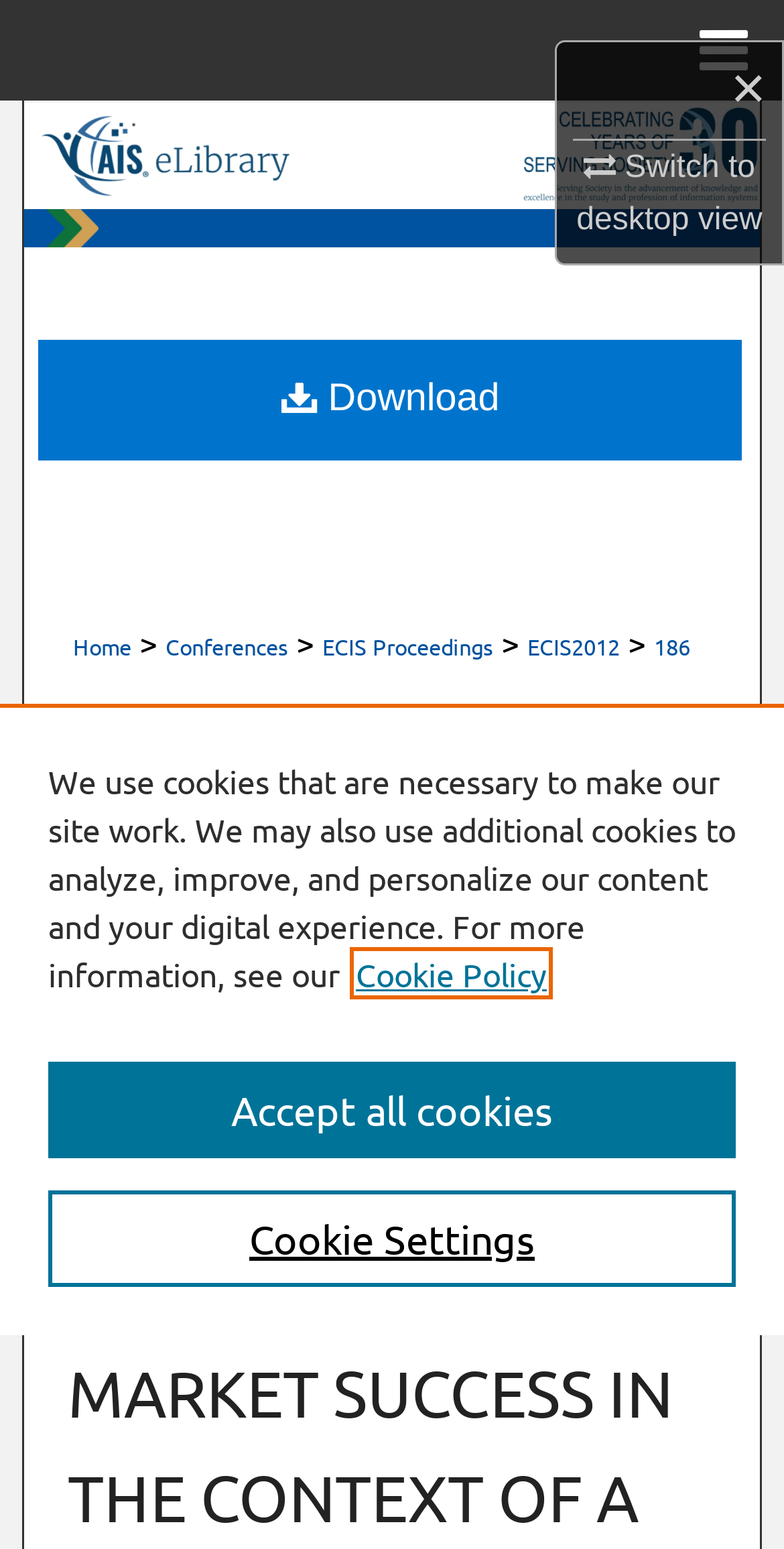Reply to the question with a single word or phrase:
What is the name of the network?

DC Network Digital Commons Network